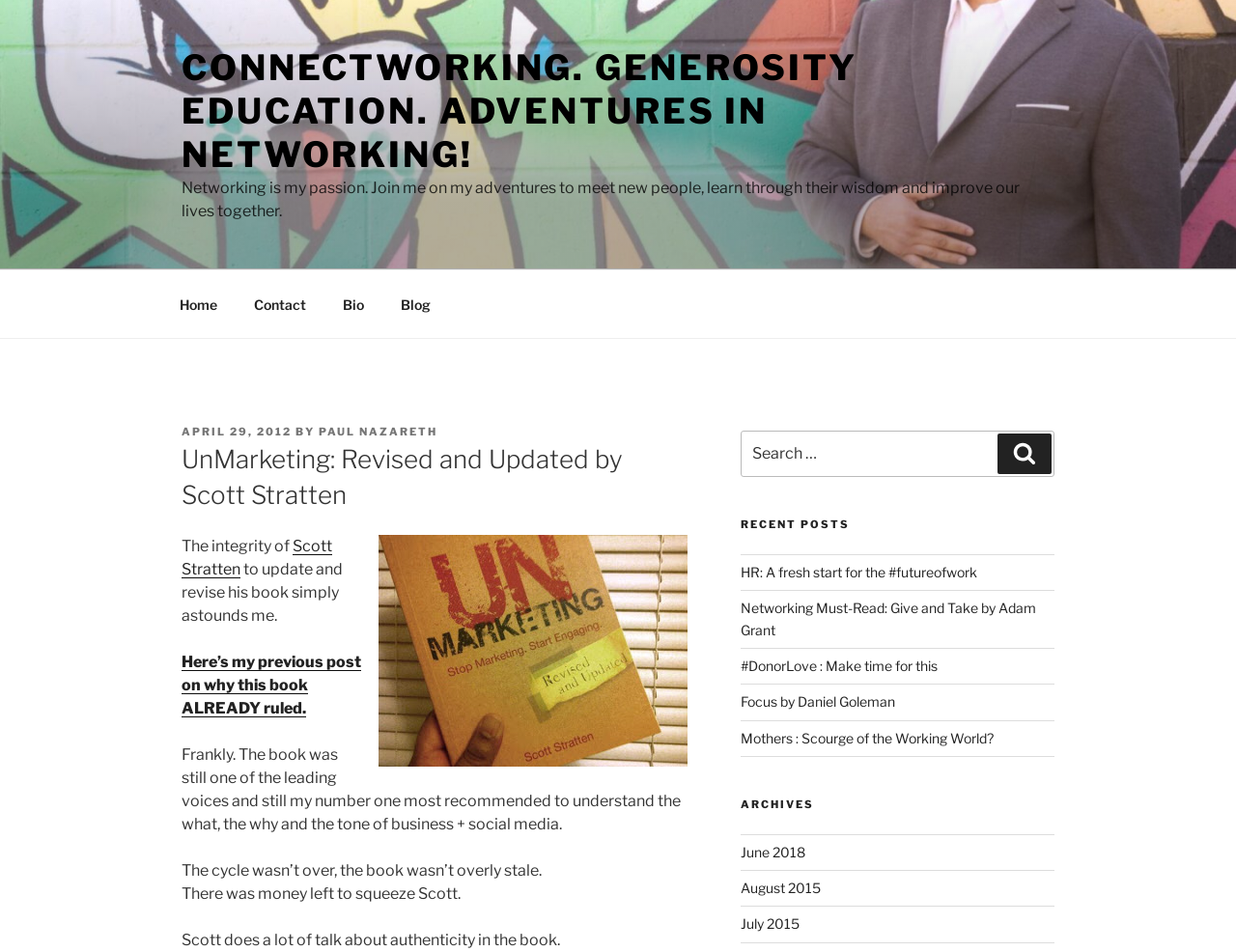Identify and provide the main heading of the webpage.

UnMarketing: Revised and Updated by Scott Stratten